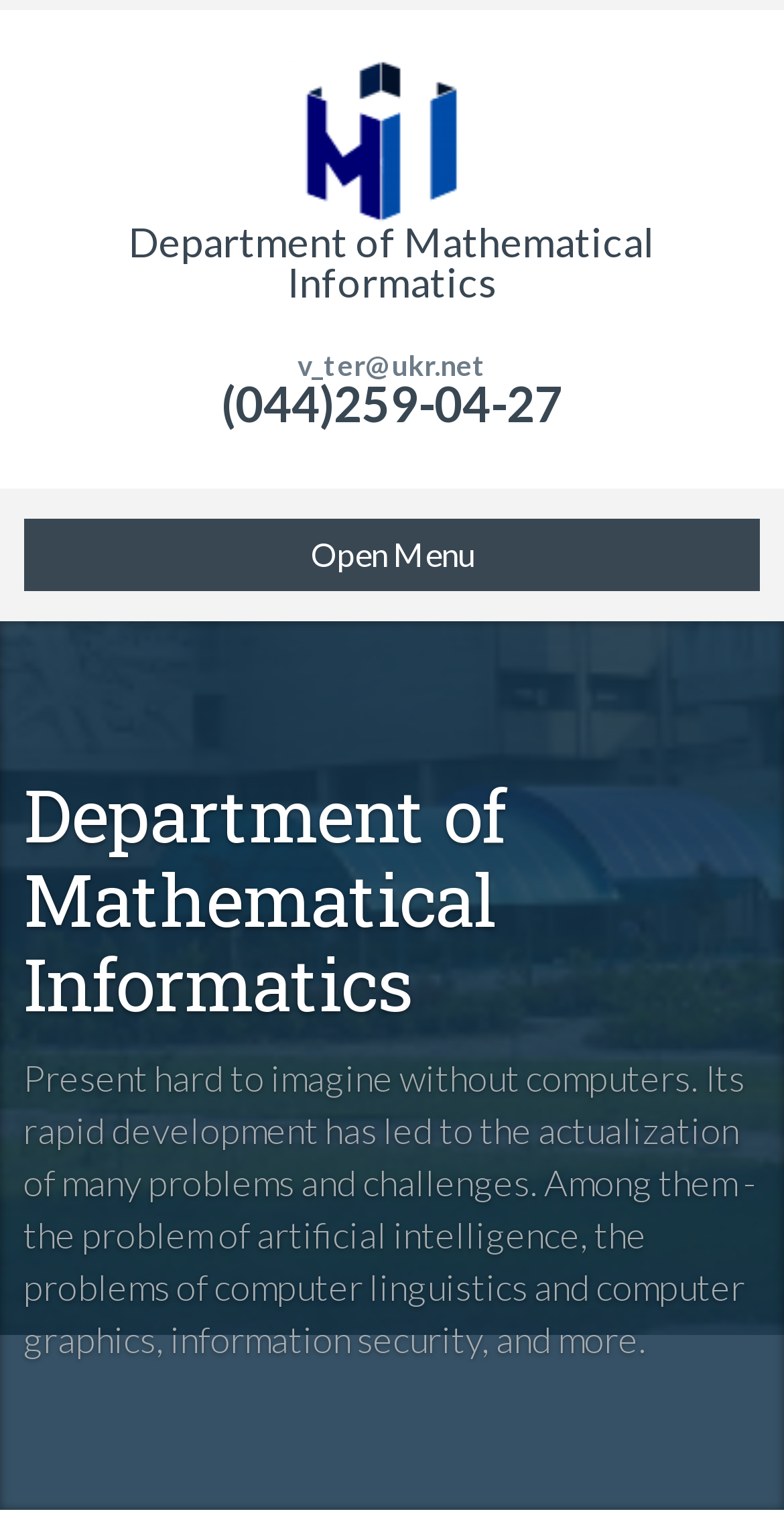Generate the text content of the main headline of the webpage.

Department of Mathematical Informatics